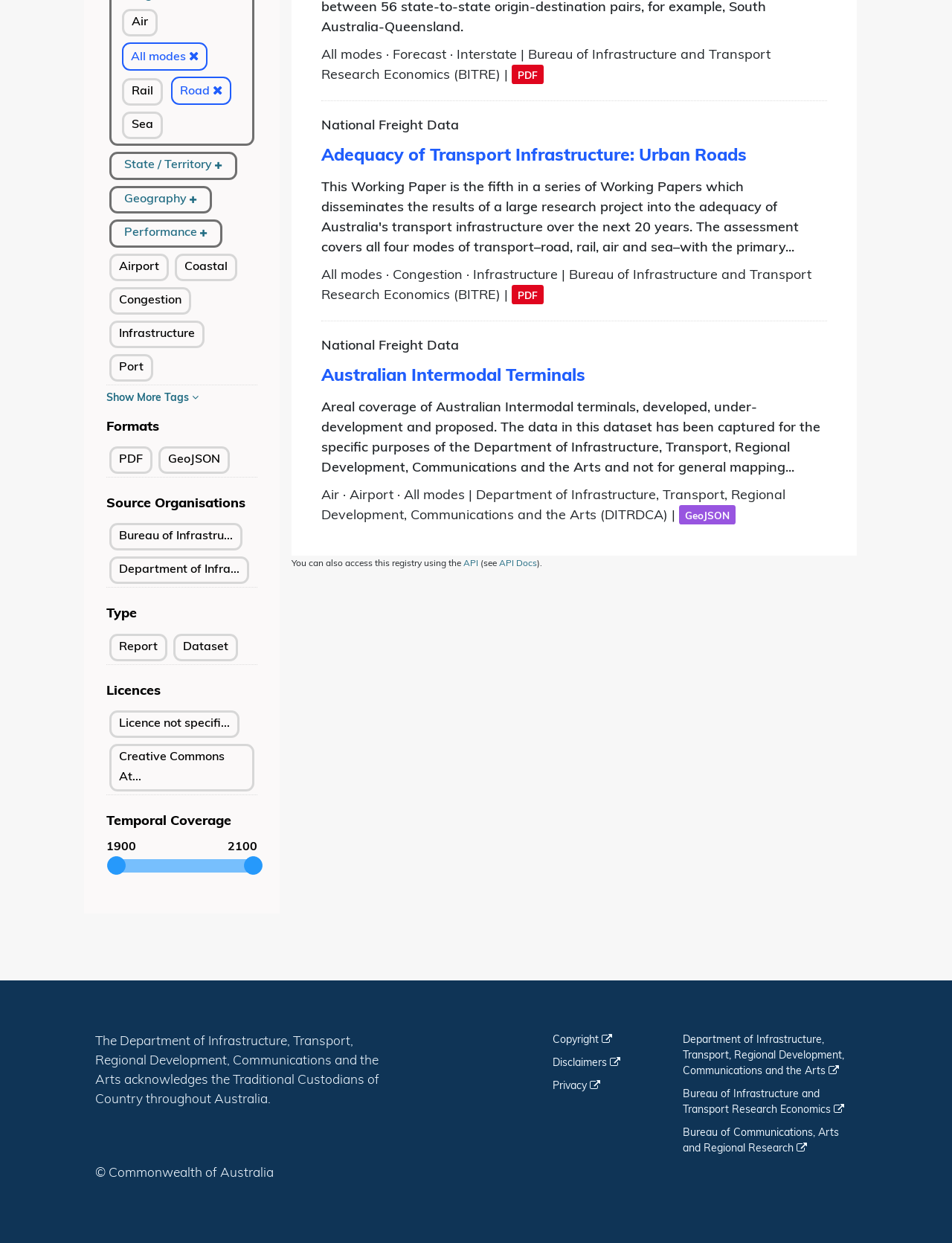Find the bounding box of the UI element described as: "API Docs". The bounding box coordinates should be given as four float values between 0 and 1, i.e., [left, top, right, bottom].

[0.524, 0.45, 0.564, 0.457]